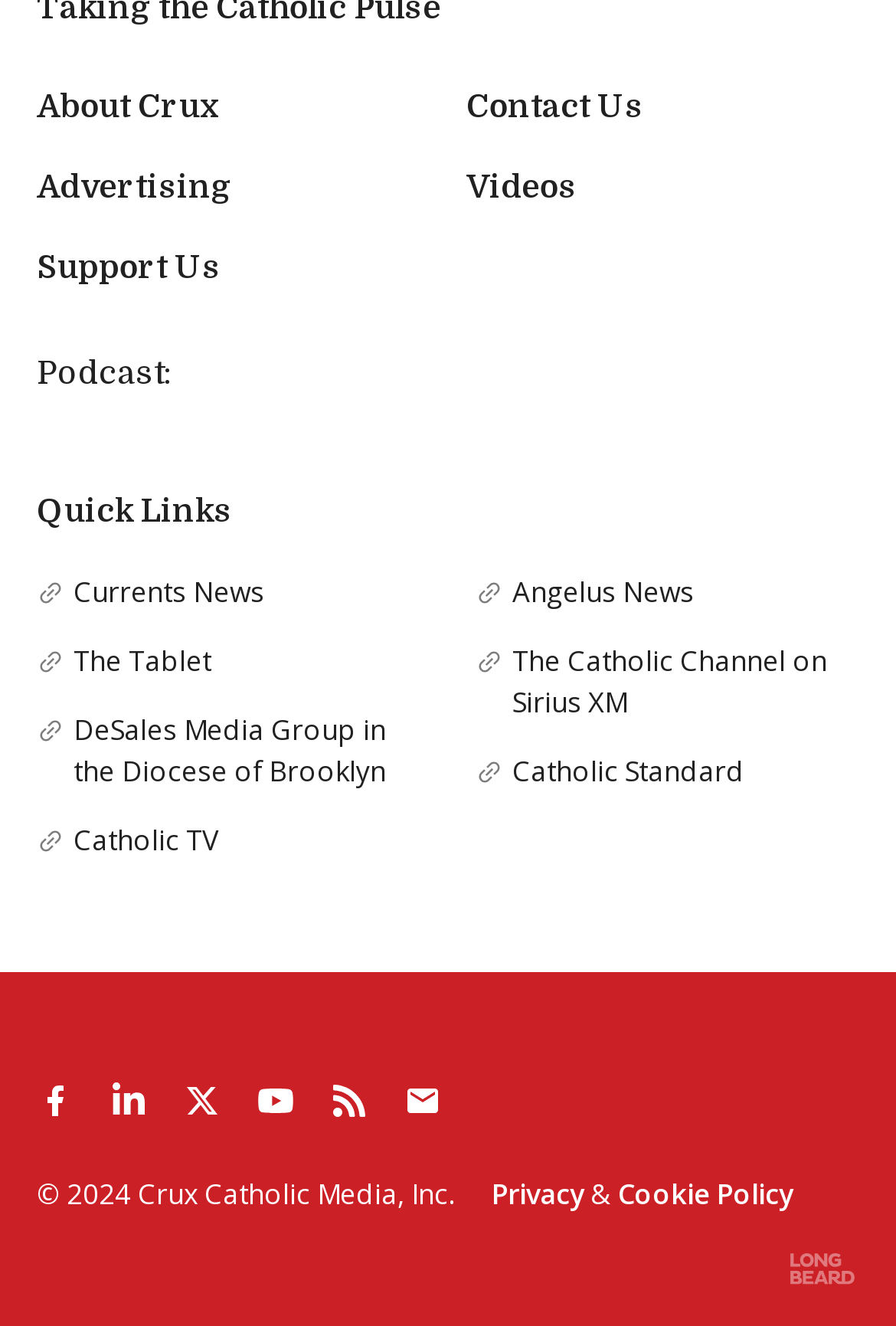Please specify the bounding box coordinates of the clickable region necessary for completing the following instruction: "Check the current news on Currents News". The coordinates must consist of four float numbers between 0 and 1, i.e., [left, top, right, bottom].

[0.041, 0.431, 0.469, 0.463]